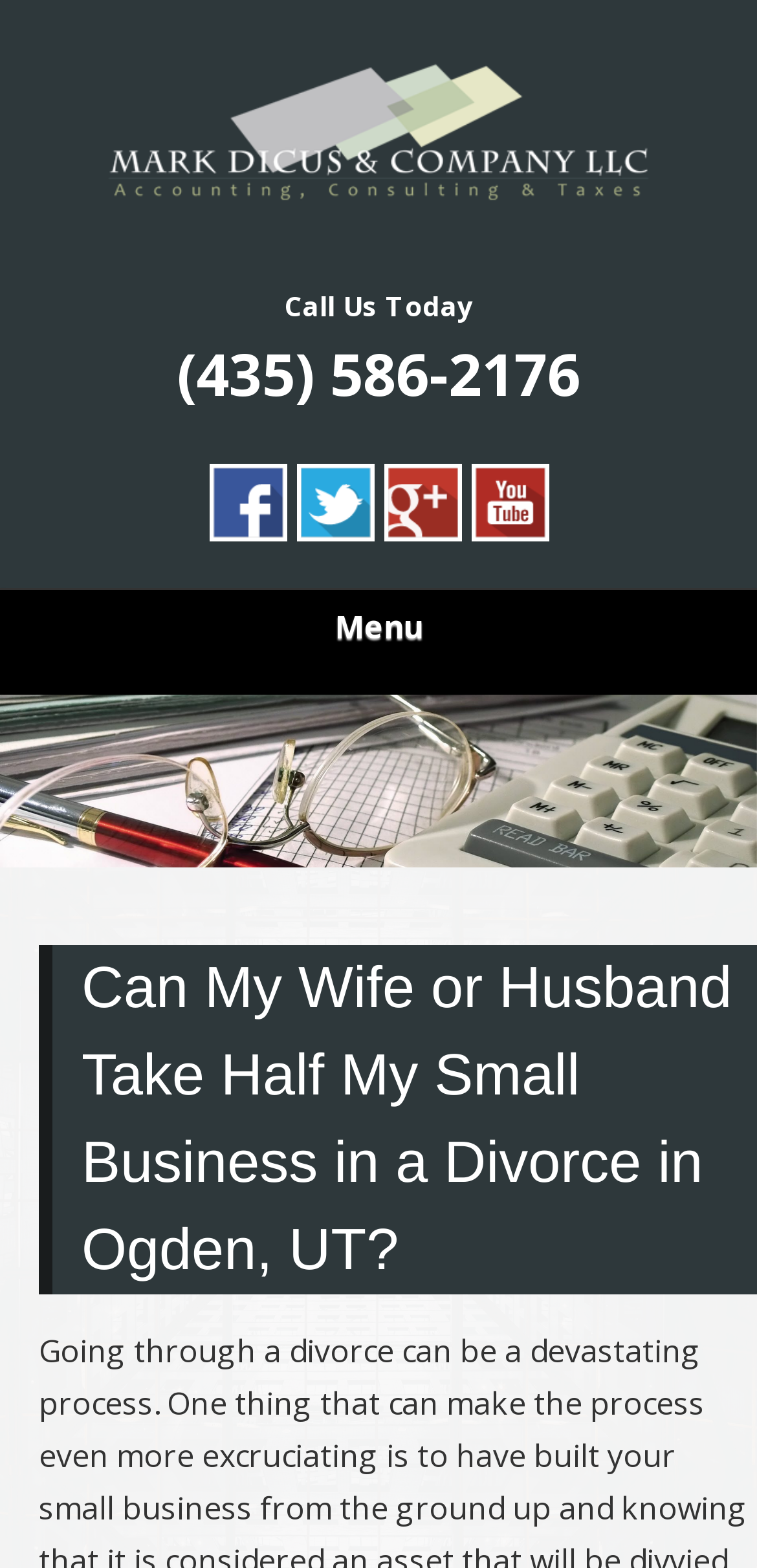What is the phone number to call?
Please provide a comprehensive answer based on the visual information in the image.

The phone number can be found in the top-right corner of the webpage, where it is written 'Call Us Today' followed by the phone number.